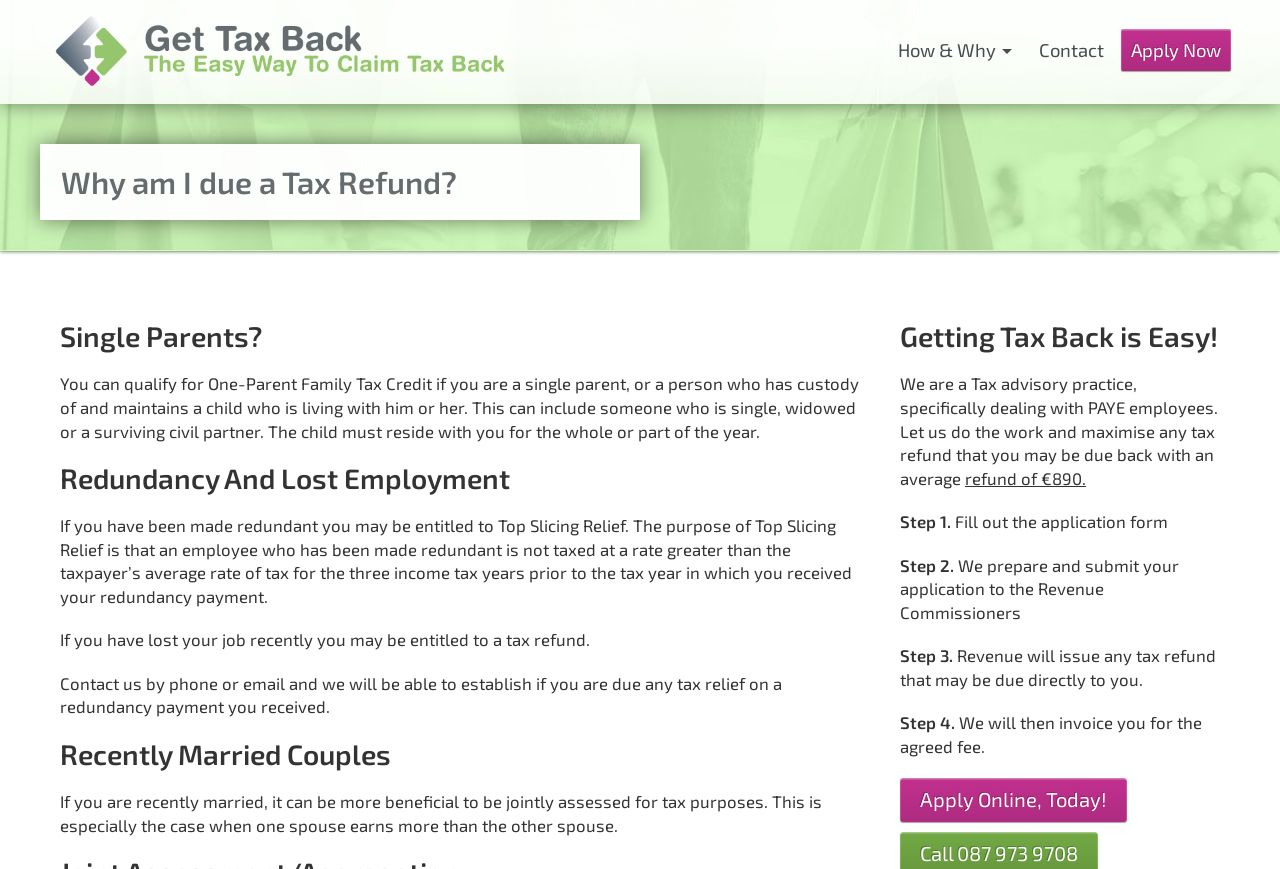Analyze the image and answer the question with as much detail as possible: 
How many steps are involved in the tax refund process mentioned on the webpage?

The webpage outlines a 4-step process for getting a tax refund, which includes filling out an application form, preparing and submitting the application to the Revenue Commissioners, receiving the tax refund, and invoicing for the agreed fee.